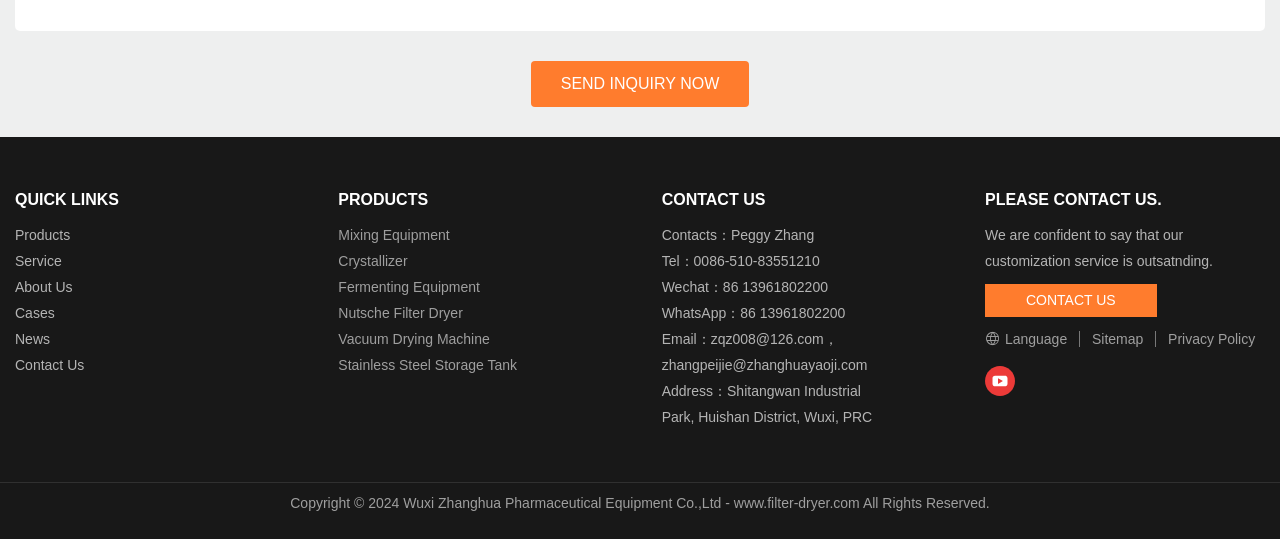Identify the bounding box coordinates of the clickable region to carry out the given instruction: "Click the 'SEND INQUIRY NOW' button".

[0.415, 0.113, 0.585, 0.199]